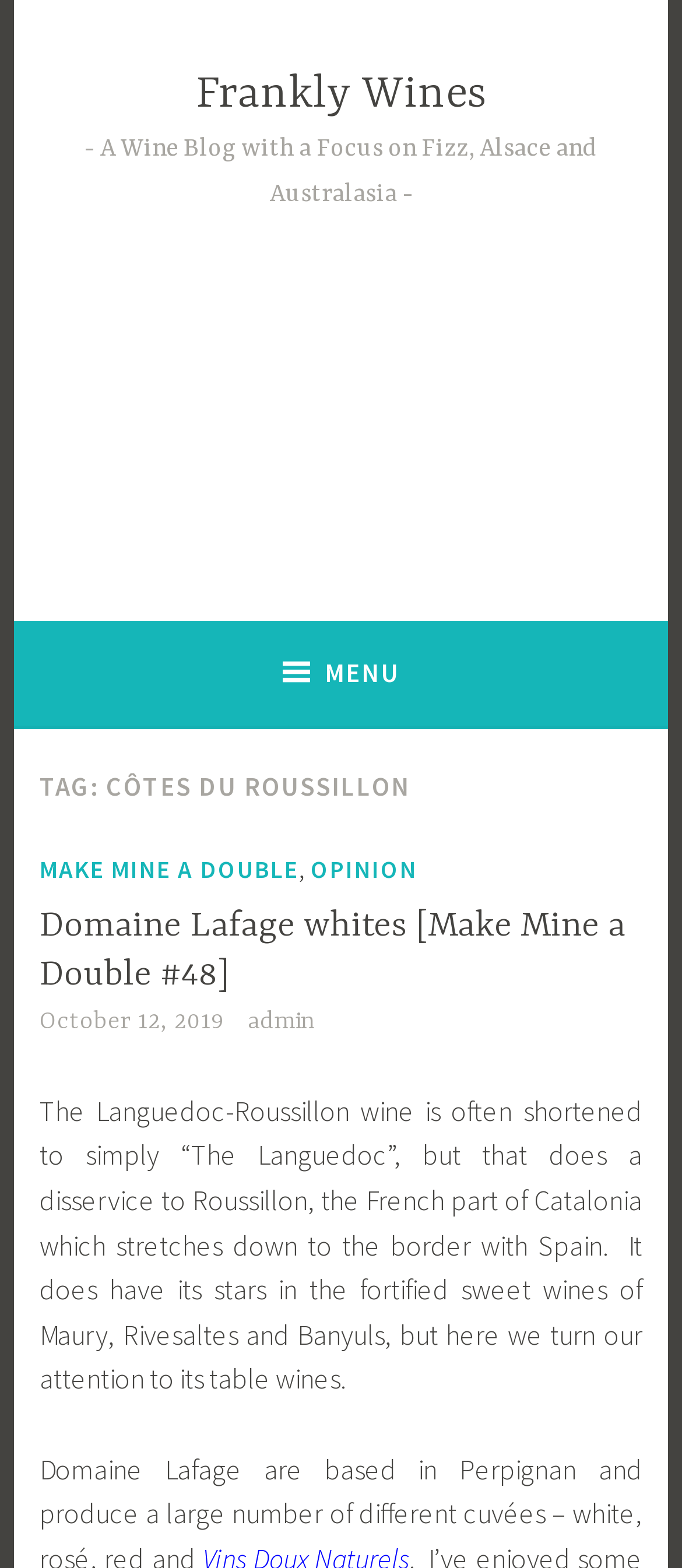Who is the author of the article?
Using the image, provide a concise answer in one word or a short phrase.

admin